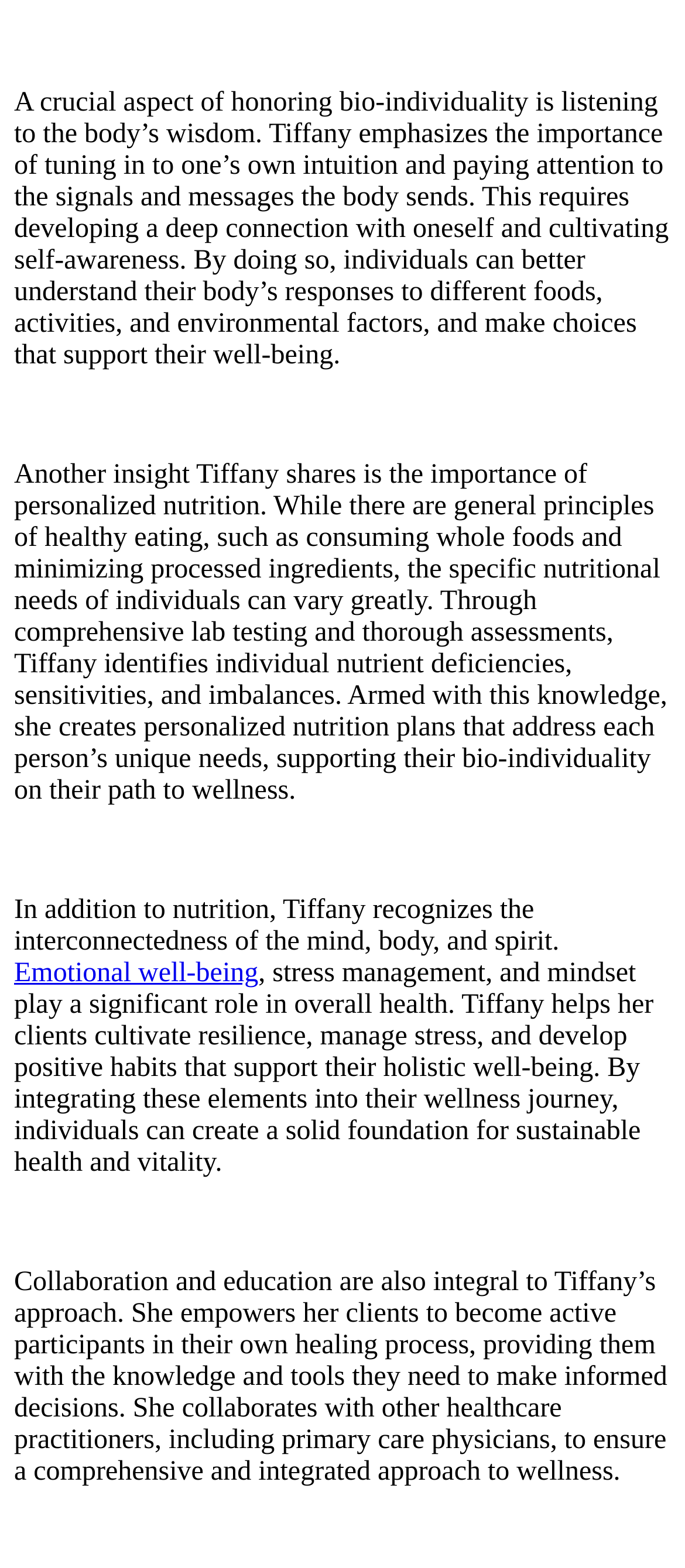Please provide a comprehensive answer to the question below using the information from the image: What is the relationship between mind, body, and spirit in Tiffany's approach?

The text states that Tiffany recognizes the interconnectedness of the mind, body, and spirit, and that emotional well-being, stress management, and mindset play a significant role in overall health.